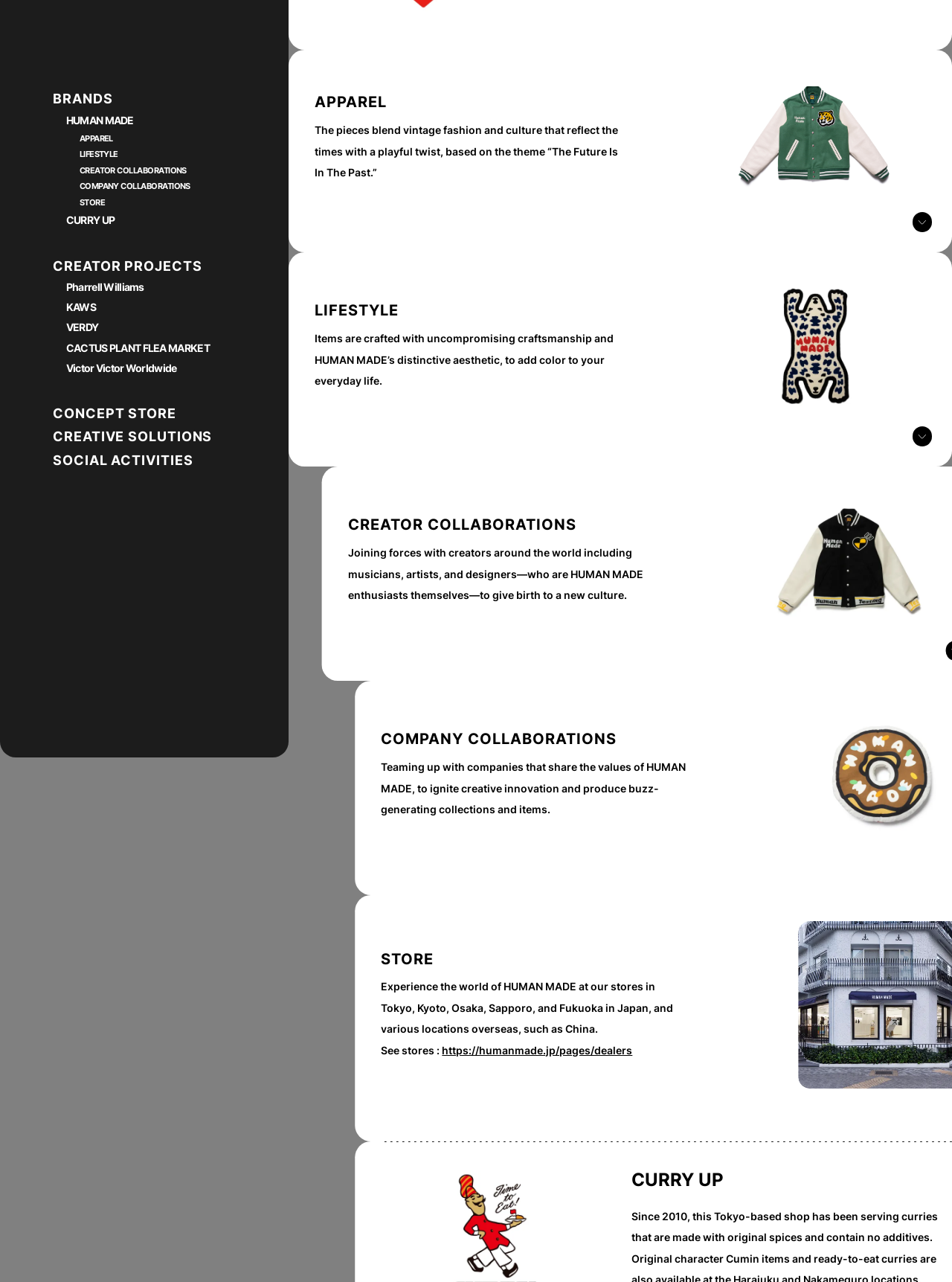Given the description: "https://humanmade.jp/pages/dealers", determine the bounding box coordinates of the UI element. The coordinates should be formatted as four float numbers between 0 and 1, [left, top, right, bottom].

[0.464, 0.814, 0.664, 0.824]